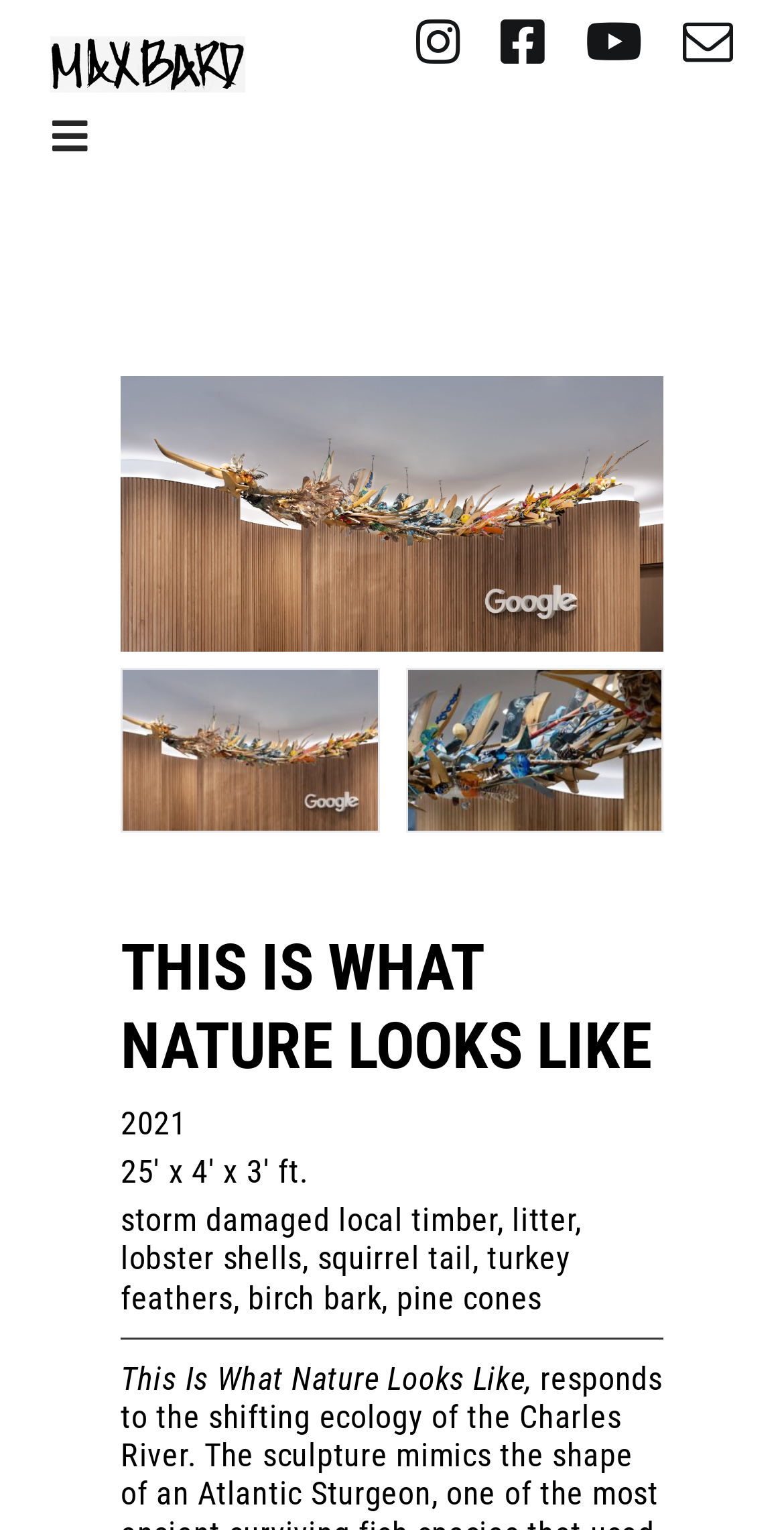Identify the bounding box coordinates for the UI element described as follows: aria-label="instagram" title="Instagram". Use the format (top-left x, top-left y, bottom-right x, bottom-right y) and ensure all values are floating point numbers between 0 and 1.

[0.53, 0.011, 0.587, 0.043]